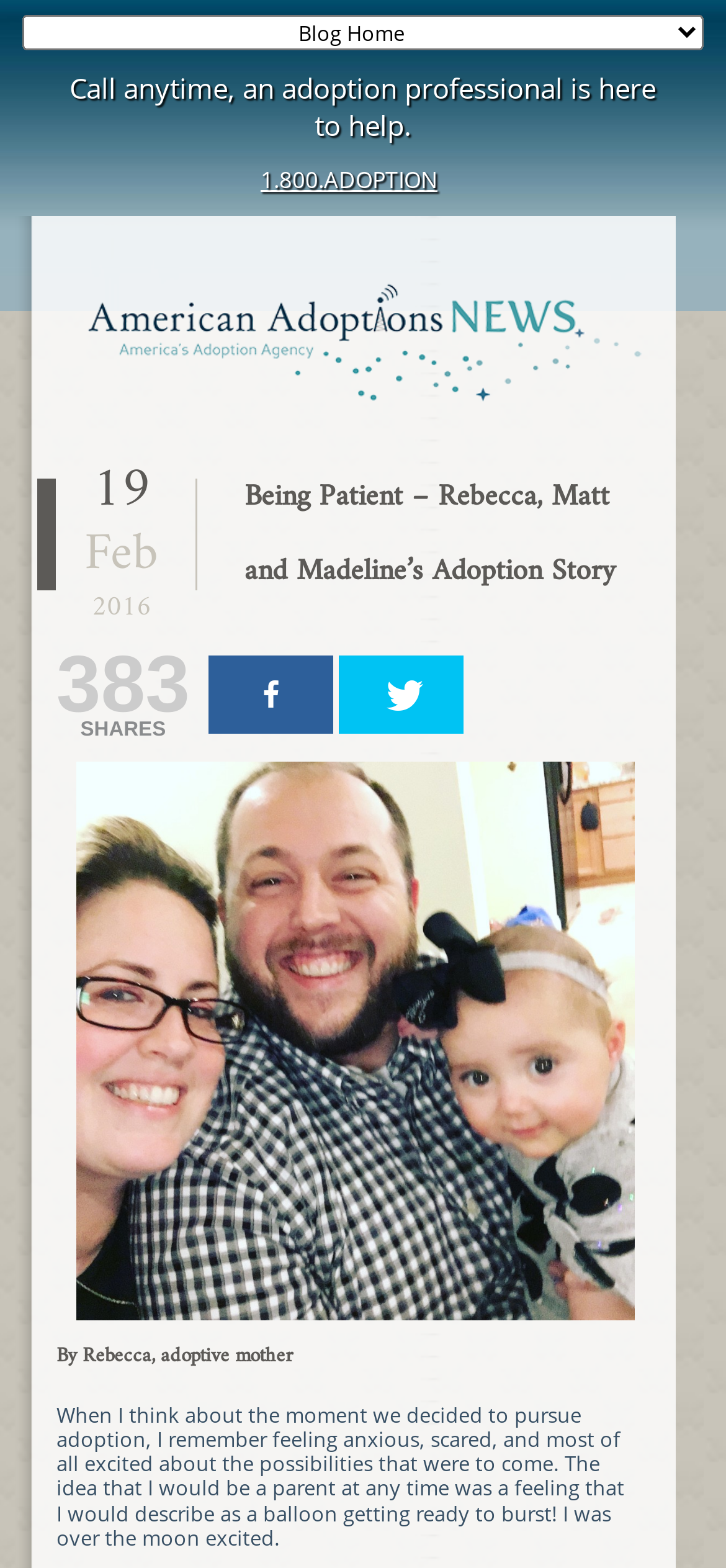With reference to the image, please provide a detailed answer to the following question: What is the date of the article?

I found the date by looking at the three StaticText elements with the texts '19', 'Feb', and '2016' which are located near each other, below the heading element 'Being Patient – Rebecca, Matt and Madeline’s Adoption Story'.